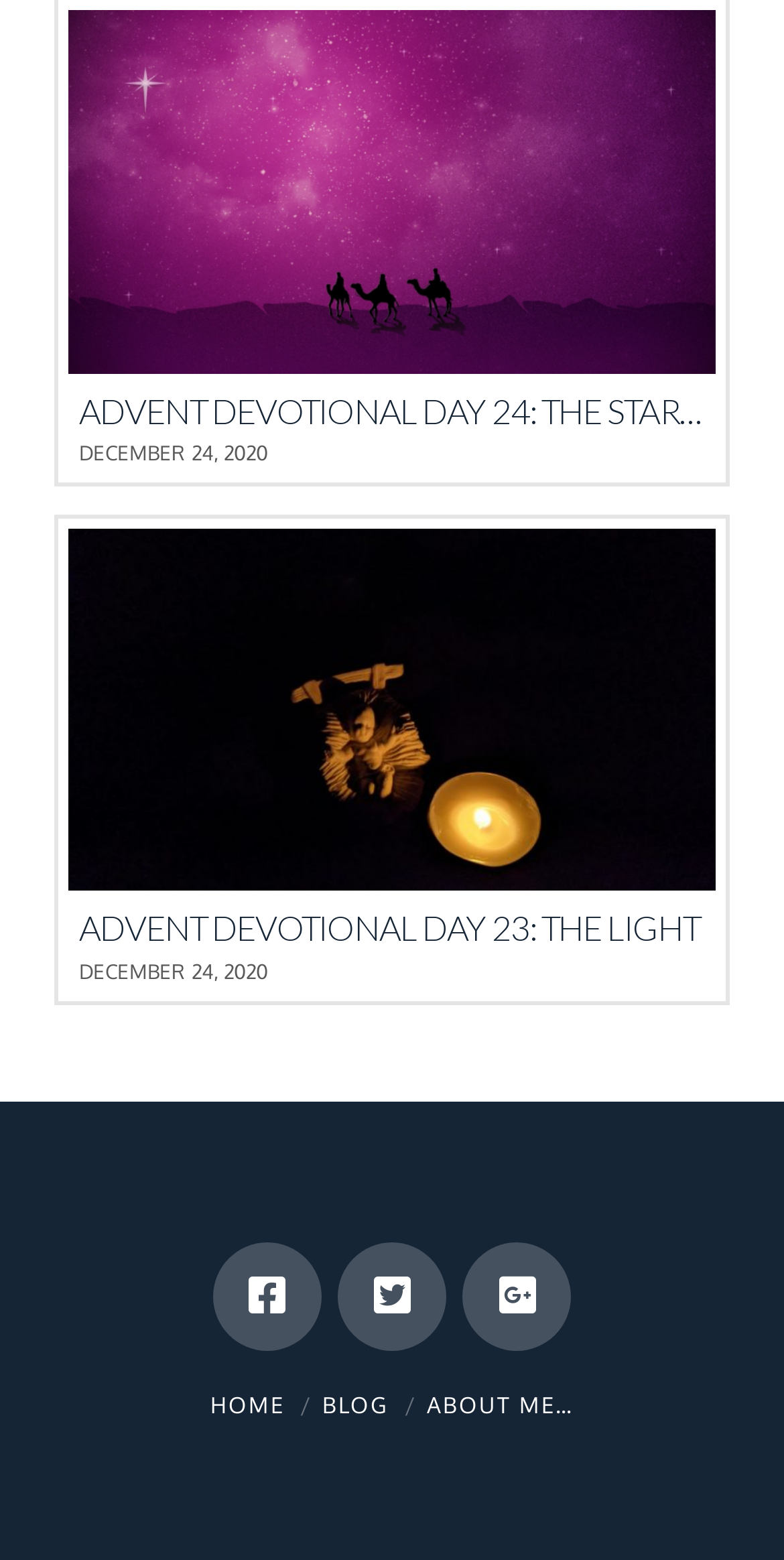Calculate the bounding box coordinates of the UI element given the description: "title="Google+"".

[0.591, 0.796, 0.729, 0.866]